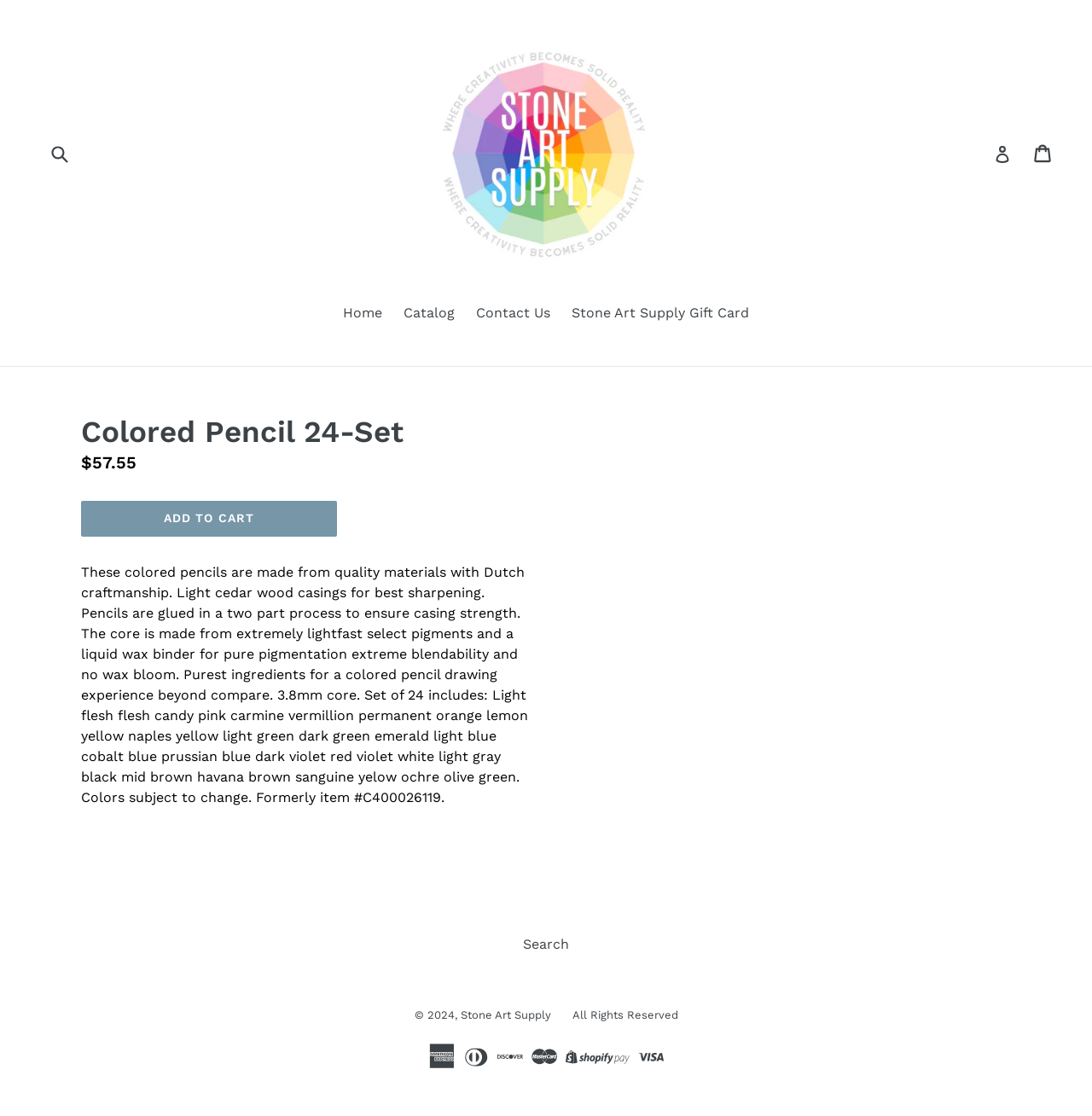Provide the text content of the webpage's main heading.

Colored Pencil 24-Set